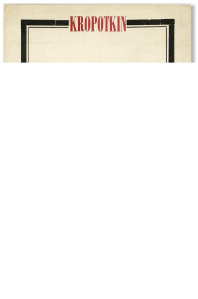Give a one-word or one-phrase response to the question:
What is the founding year of 'The Freedom Anarchist Newspaper'?

1886